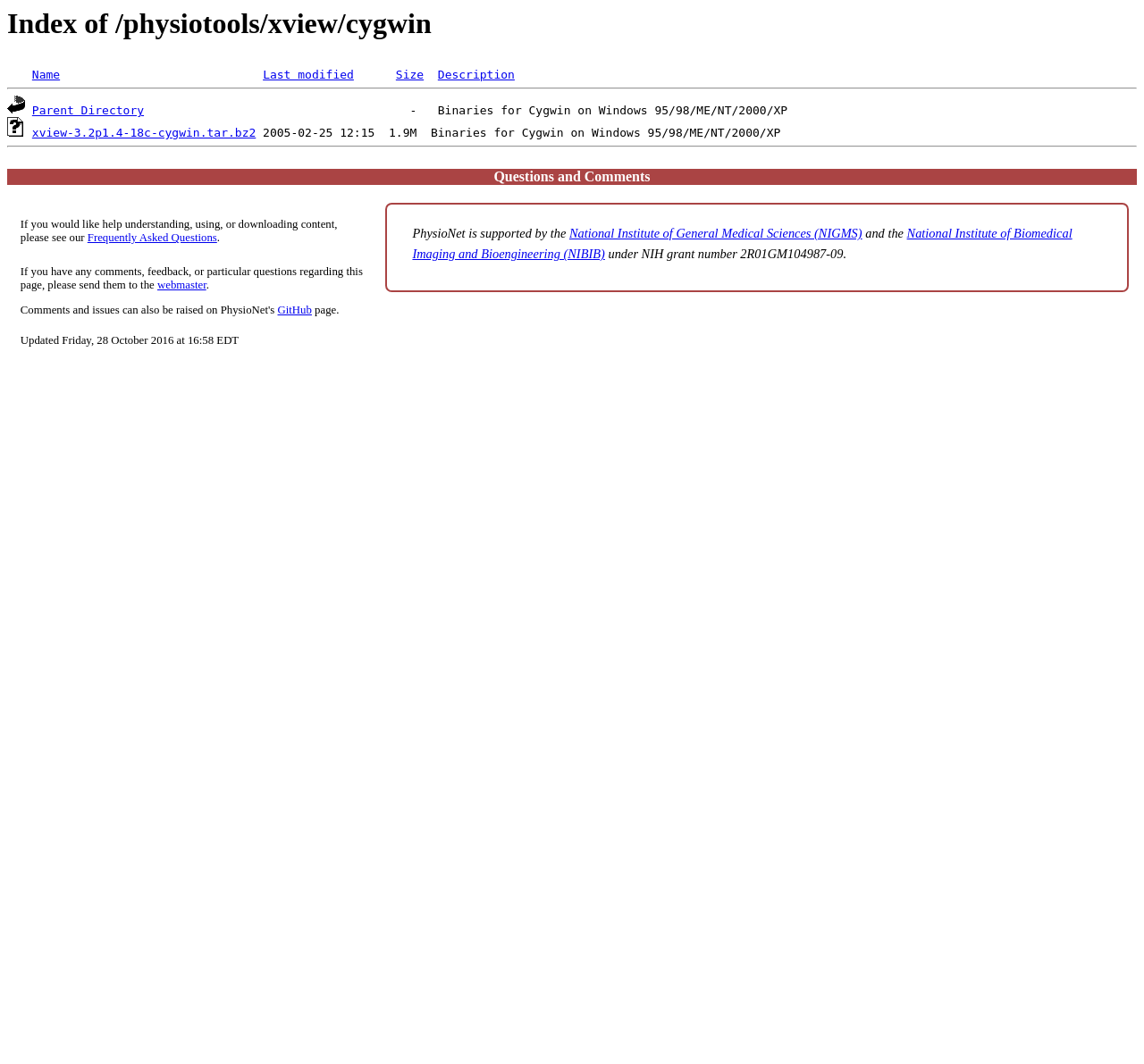What is the name of the directory above the current one? Refer to the image and provide a one-word or short phrase answer.

Parent Directory